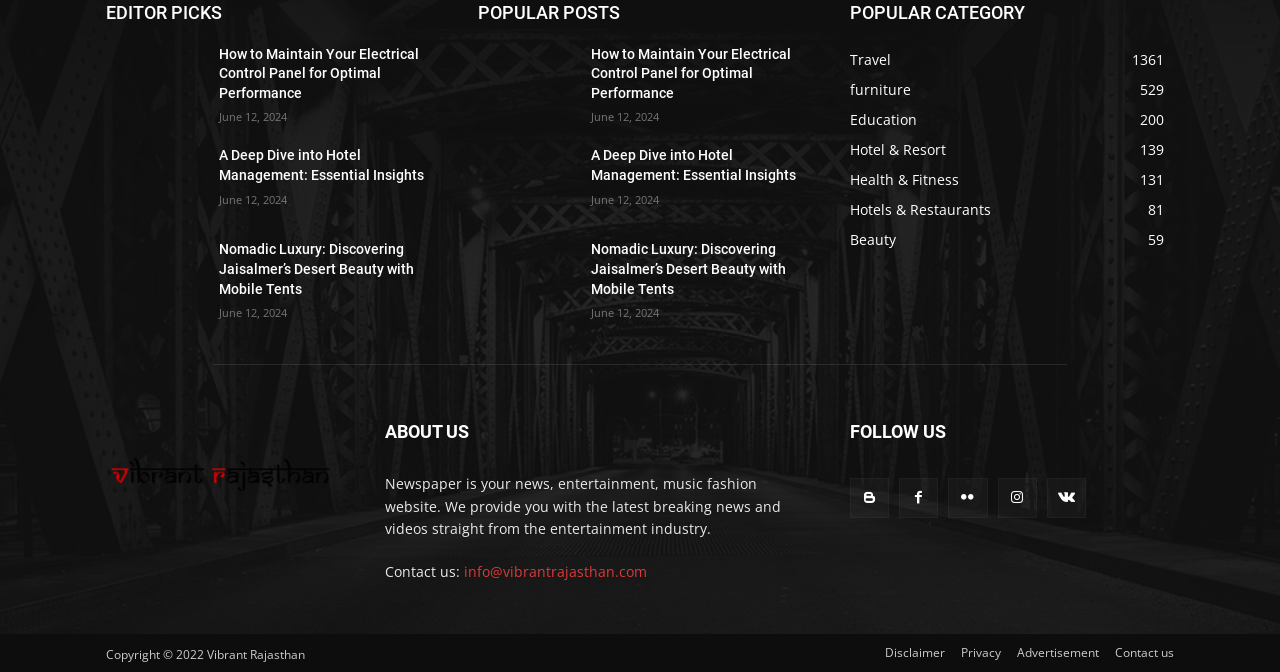Please provide the bounding box coordinates for the element that needs to be clicked to perform the instruction: "Contact us through email". The coordinates must consist of four float numbers between 0 and 1, formatted as [left, top, right, bottom].

[0.362, 0.835, 0.505, 0.863]